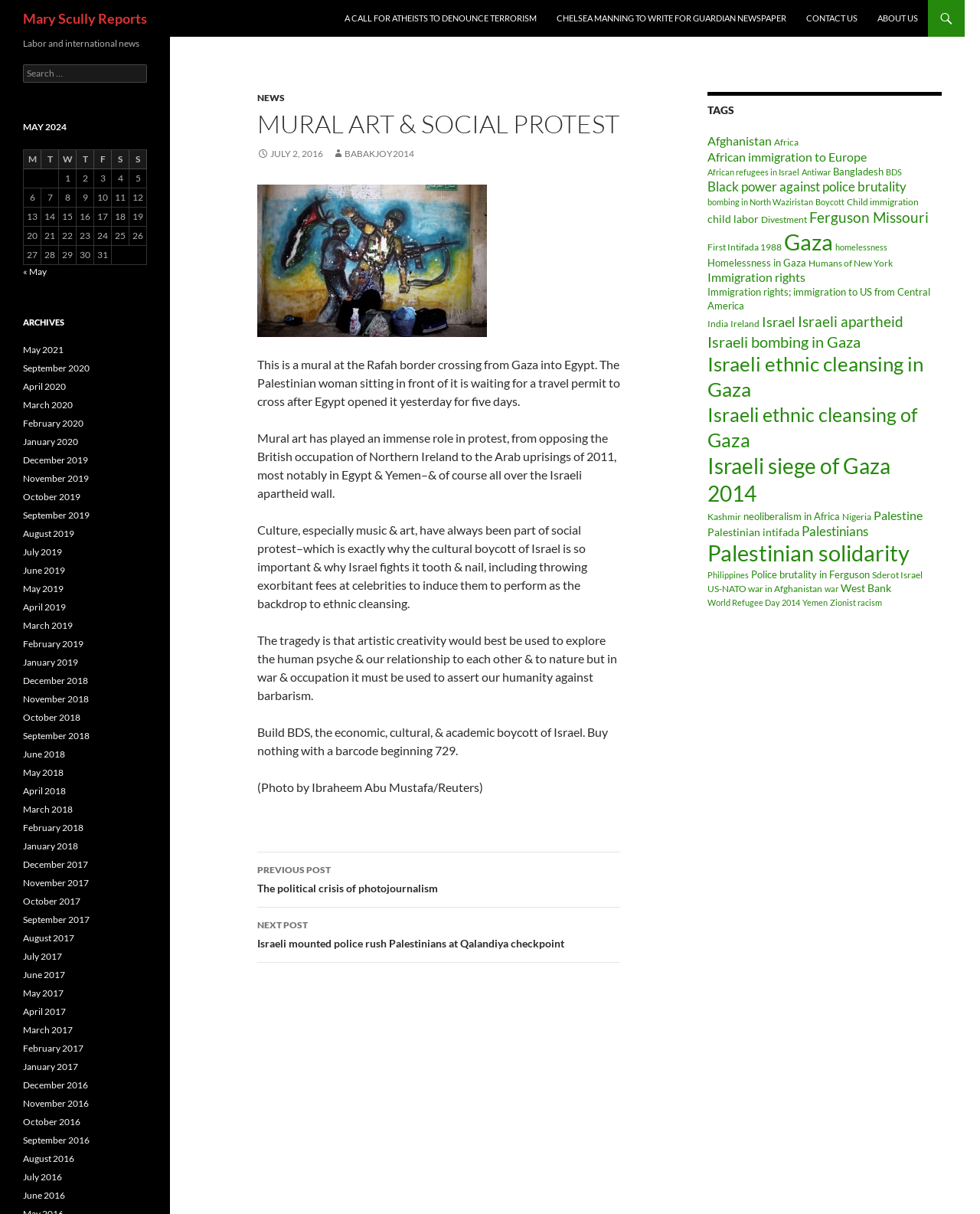Construct a comprehensive caption that outlines the webpage's structure and content.

The webpage is about Mary Scully Reports, a news and social protest website. At the top, there is a heading with the website's name, followed by a row of links to various news articles, including "A CALL FOR ATHEISTS TO DENOUNCE TERRORISM", "CHELSEA MANNING TO WRITE FOR GUARDIAN NEWSPAPER", "CONTACT US", and "ABOUT US".

Below this, there is a main section that contains an article about mural art and social protest. The article has a heading "MURAL ART & SOCIAL PROTEST" and is accompanied by an image of a mural at the Rafah border crossing from Gaza into Egypt. The article discusses the role of mural art in protest, including its use in opposing the British occupation of Northern Ireland and the Arab uprisings of 2011.

The article is divided into several paragraphs, with static text describing the importance of mural art in social protest and its use in asserting humanity against barbarism. There are also links to related news articles, including "PREVIOUS POST The political crisis of photojournalism" and "NEXT POST Israeli mounted police rush Palestinians at Qalandiya checkpoint".

On the right side of the webpage, there is a complementary section that contains a list of tags, including "Afghanistan", "Africa", "African immigration to Europe", and many others. Each tag is a link to a related news article or category.

At the bottom of the webpage, there is a section titled "Labor and international news" that contains a search box and a table with a caption "MAY 2024".